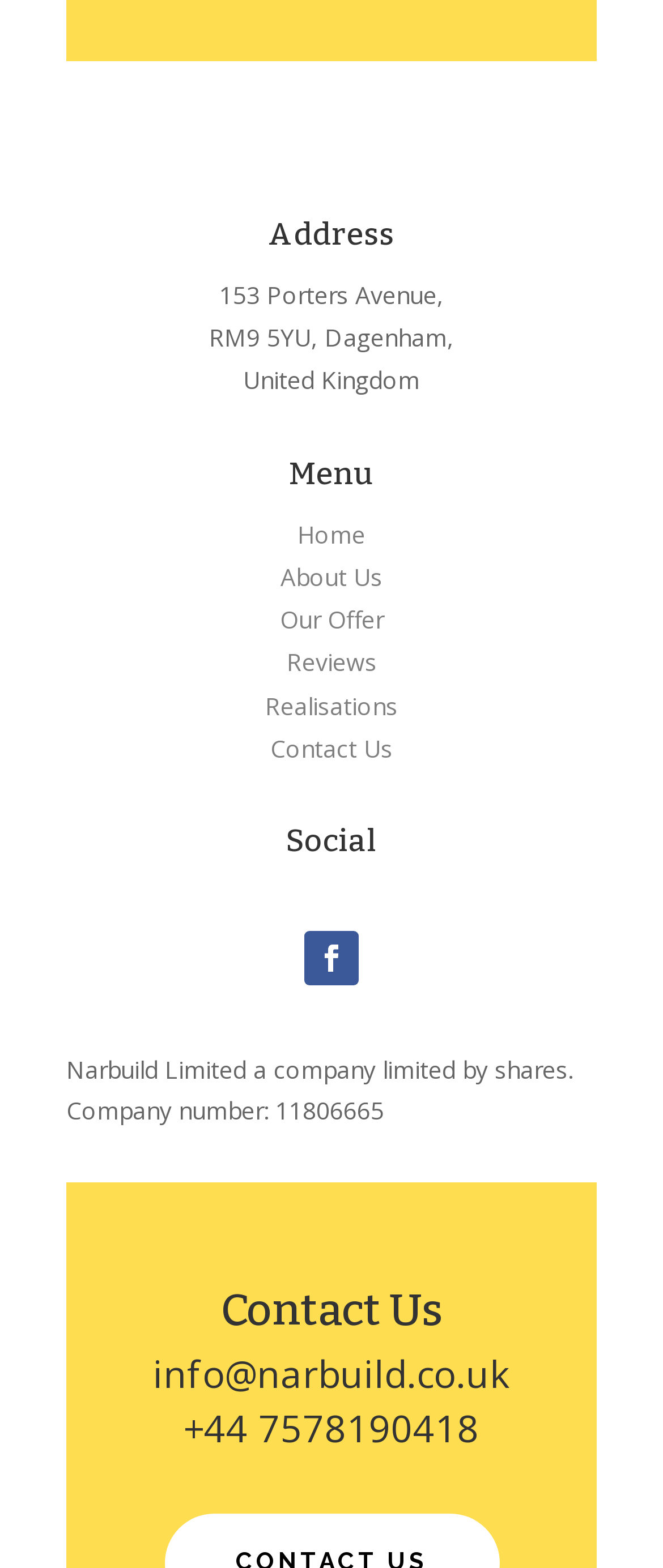Please indicate the bounding box coordinates of the element's region to be clicked to achieve the instruction: "Send an email to info@narbuild.co.uk". Provide the coordinates as four float numbers between 0 and 1, i.e., [left, top, right, bottom].

[0.231, 0.859, 0.769, 0.892]